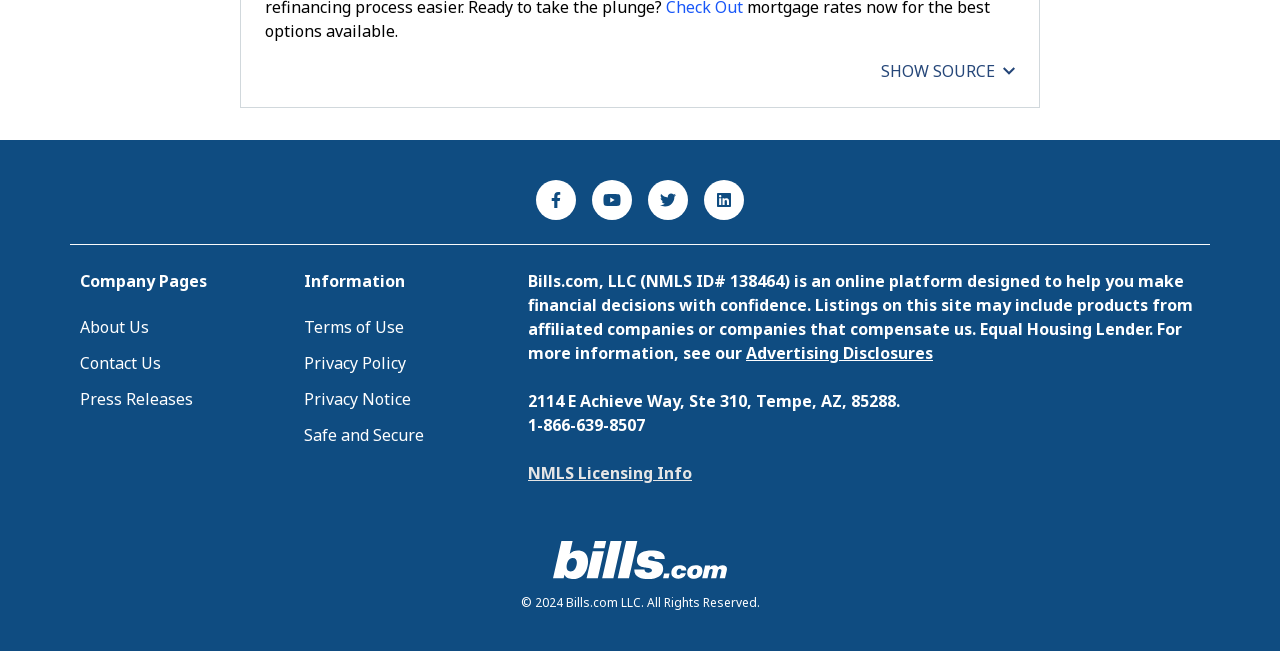Given the description of the UI element: "About Us", predict the bounding box coordinates in the form of [left, top, right, bottom], with each value being a float between 0 and 1.

[0.062, 0.485, 0.116, 0.519]